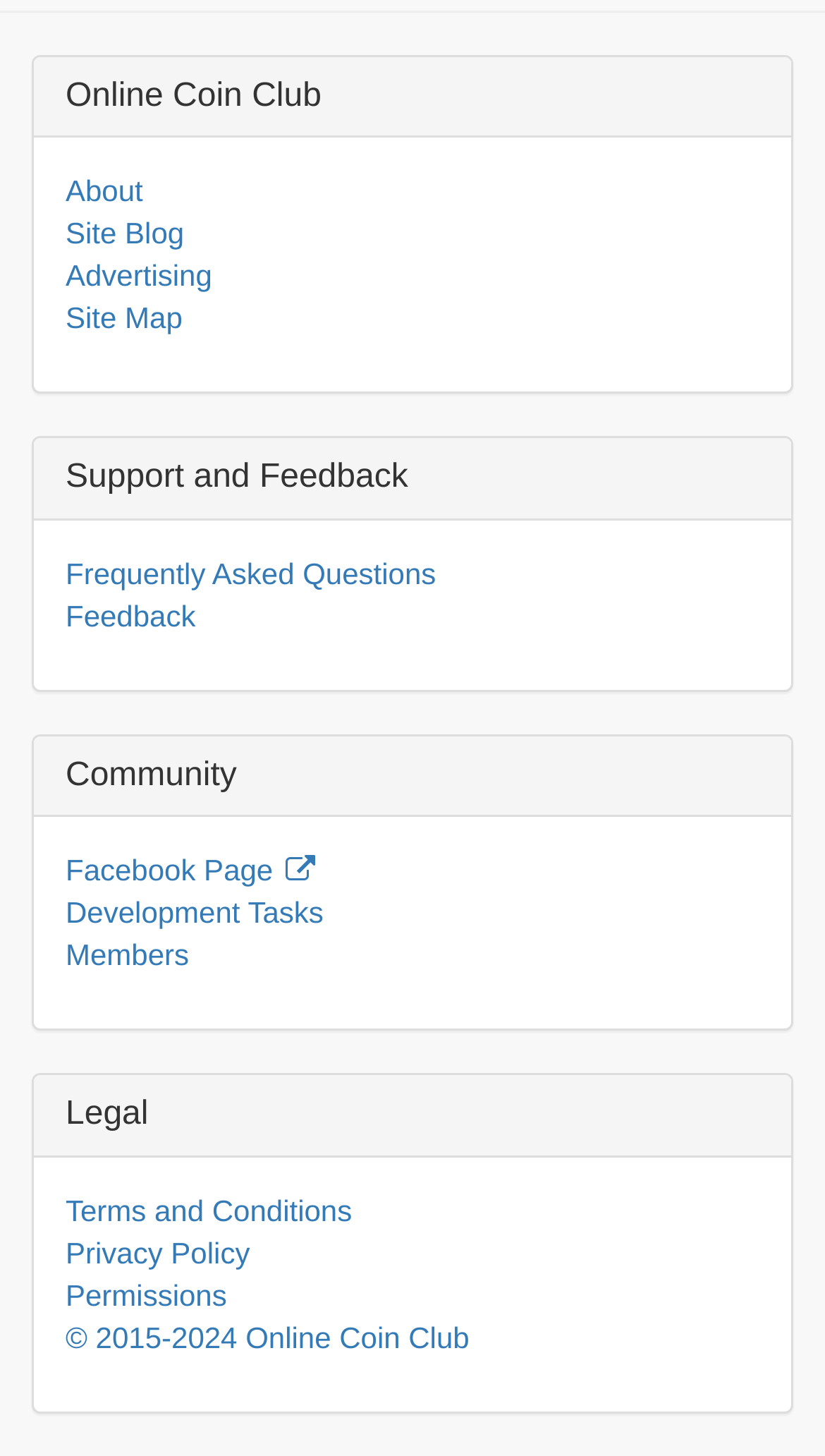How many headings are on the webpage?
Can you provide an in-depth and detailed response to the question?

There are four headings on the webpage, which are 'Online Coin Club', 'Support and Feedback', 'Community', and 'Legal'.